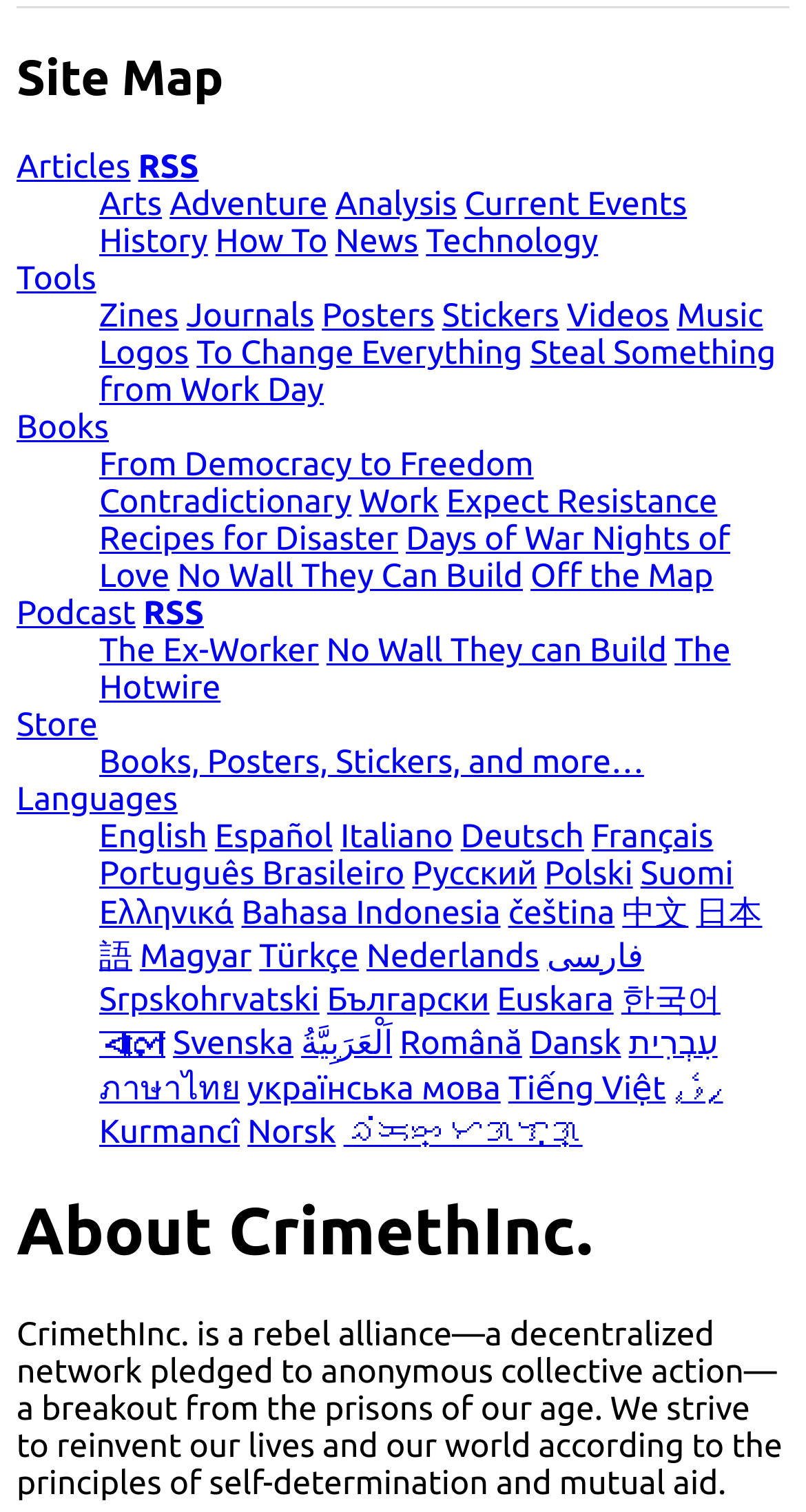Please give a succinct answer to the question in one word or phrase:
What is the main category of the site map?

Articles